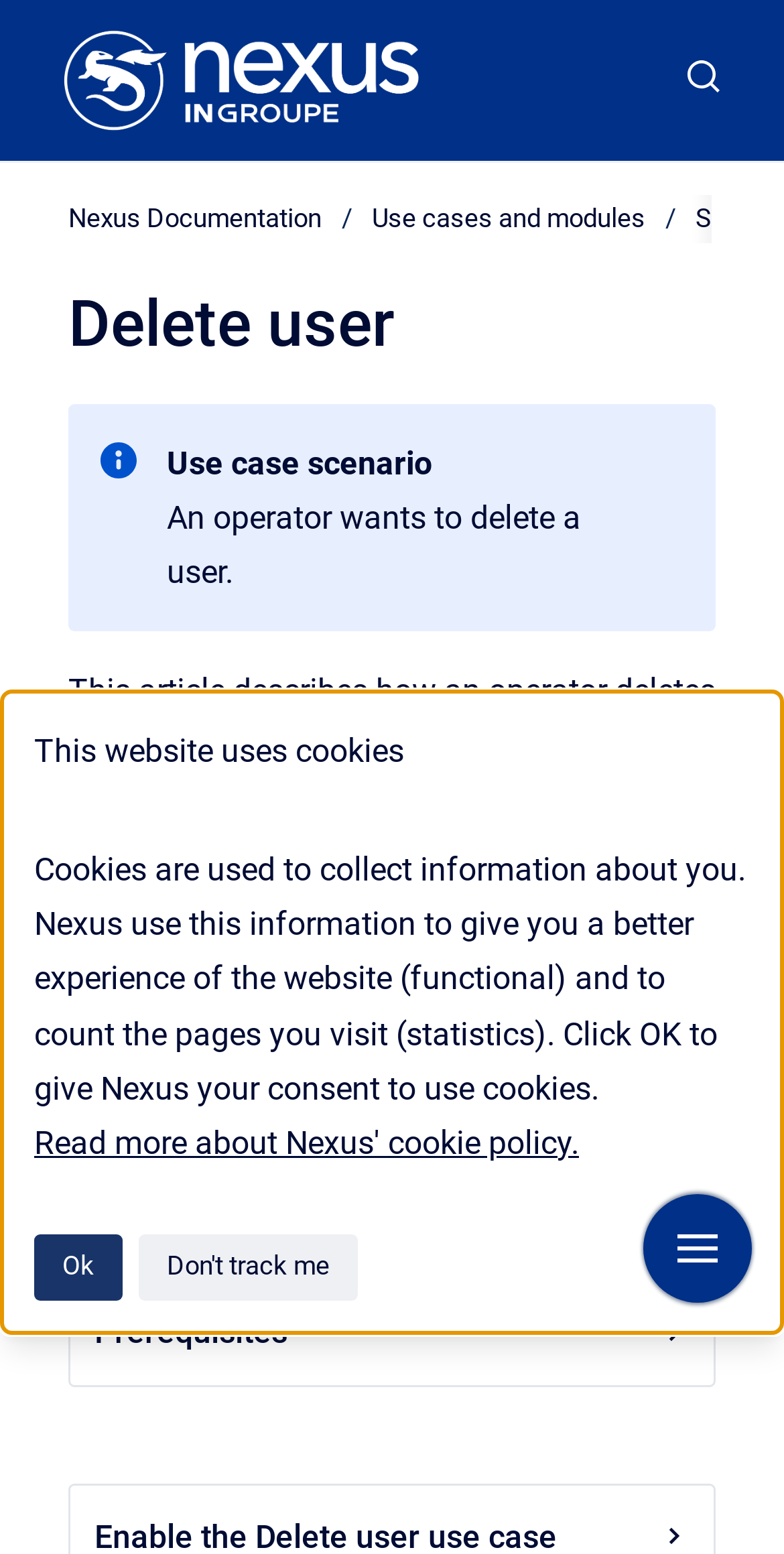Please provide a brief answer to the question using only one word or phrase: 
What is the alternative to clicking 'Ok' in the cookie dialog?

Don't track me